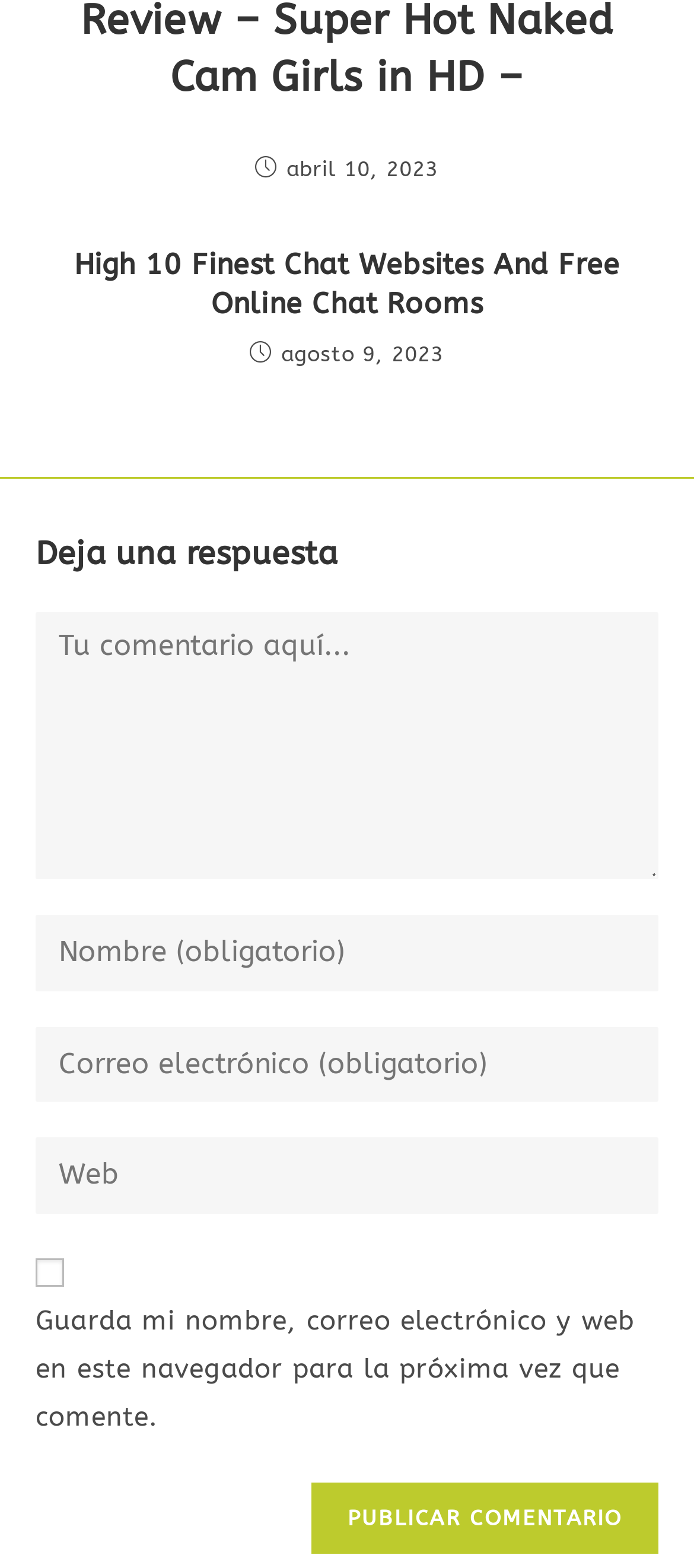What is the function of the checkbox?
Relying on the image, give a concise answer in one word or a brief phrase.

To save comment information